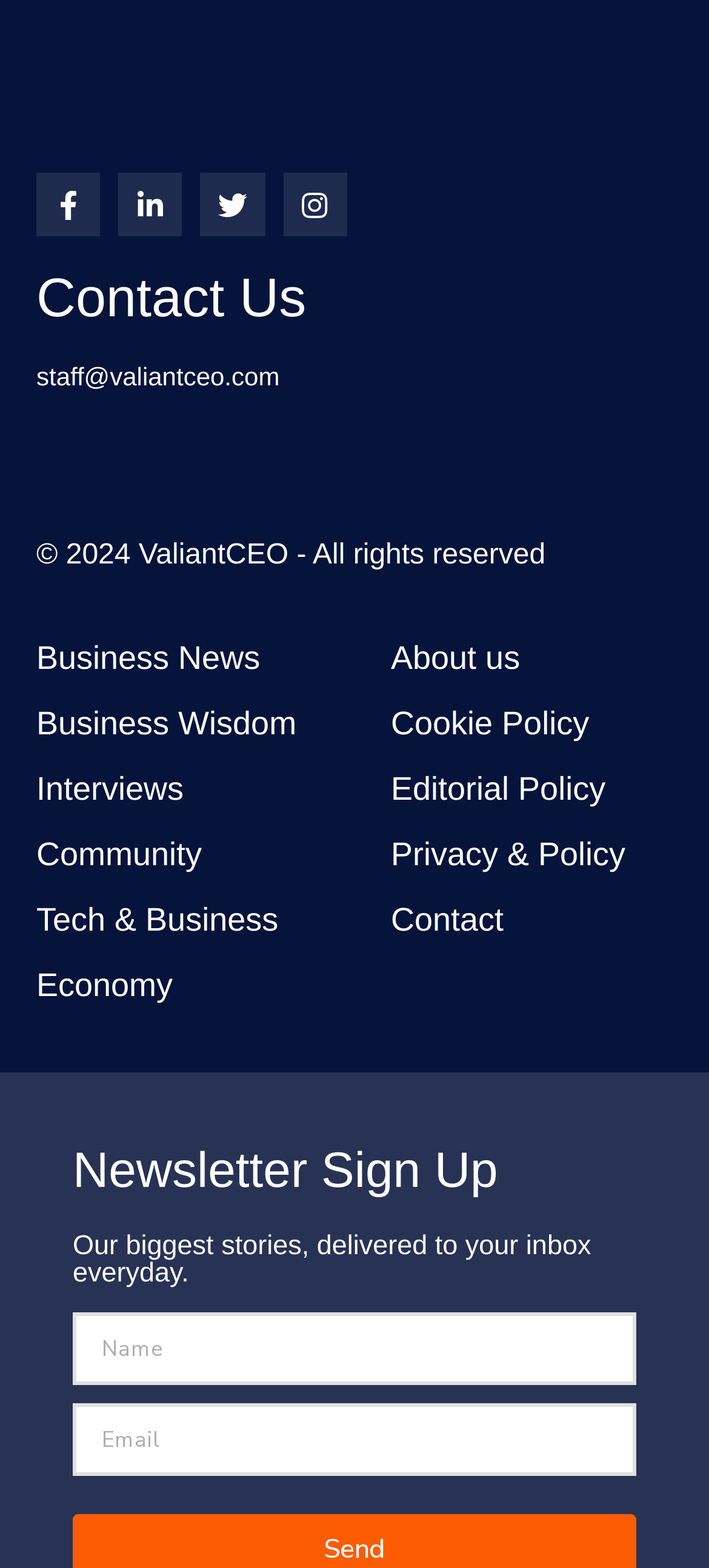Identify the bounding box coordinates of the HTML element based on this description: "Contact".

[0.5, 0.566, 1.0, 0.608]